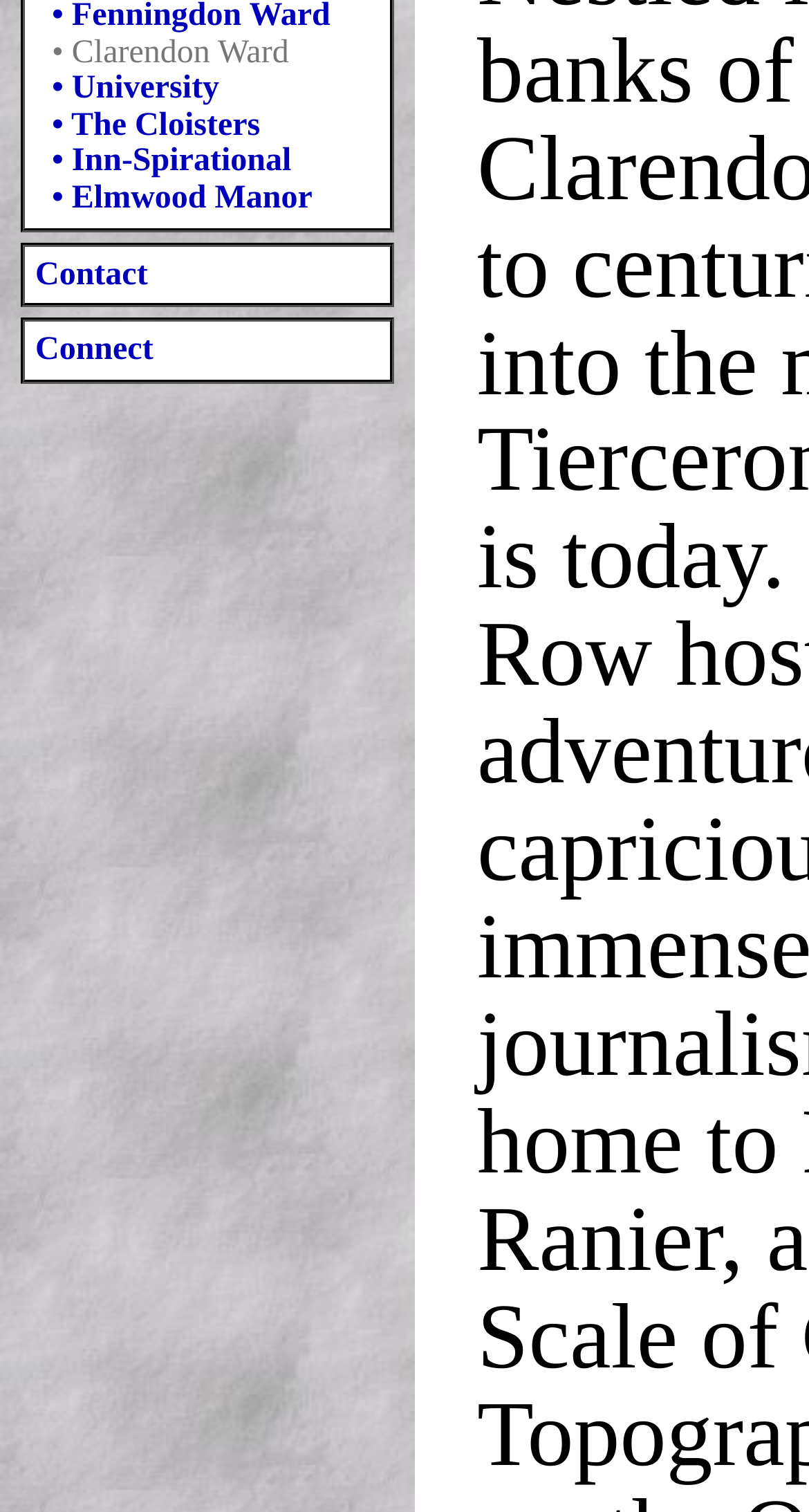For the element described, predict the bounding box coordinates as (top-left x, top-left y, bottom-right x, bottom-right y). All values should be between 0 and 1. Element description: • Inn-Spirational

[0.044, 0.095, 0.36, 0.118]